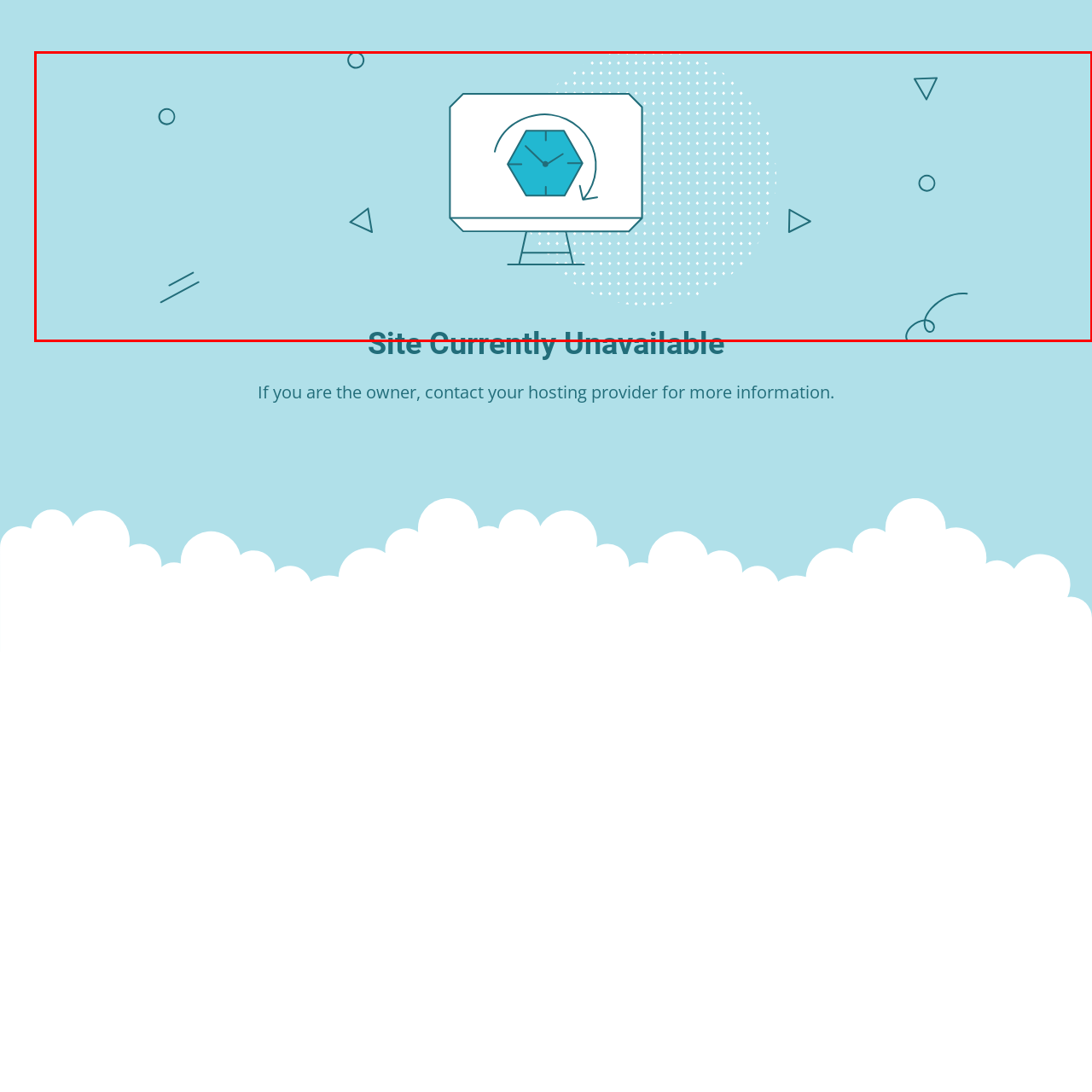Look at the image marked by the red box and respond with a single word or phrase: What is the status of the website?

Temporarily inaccessible